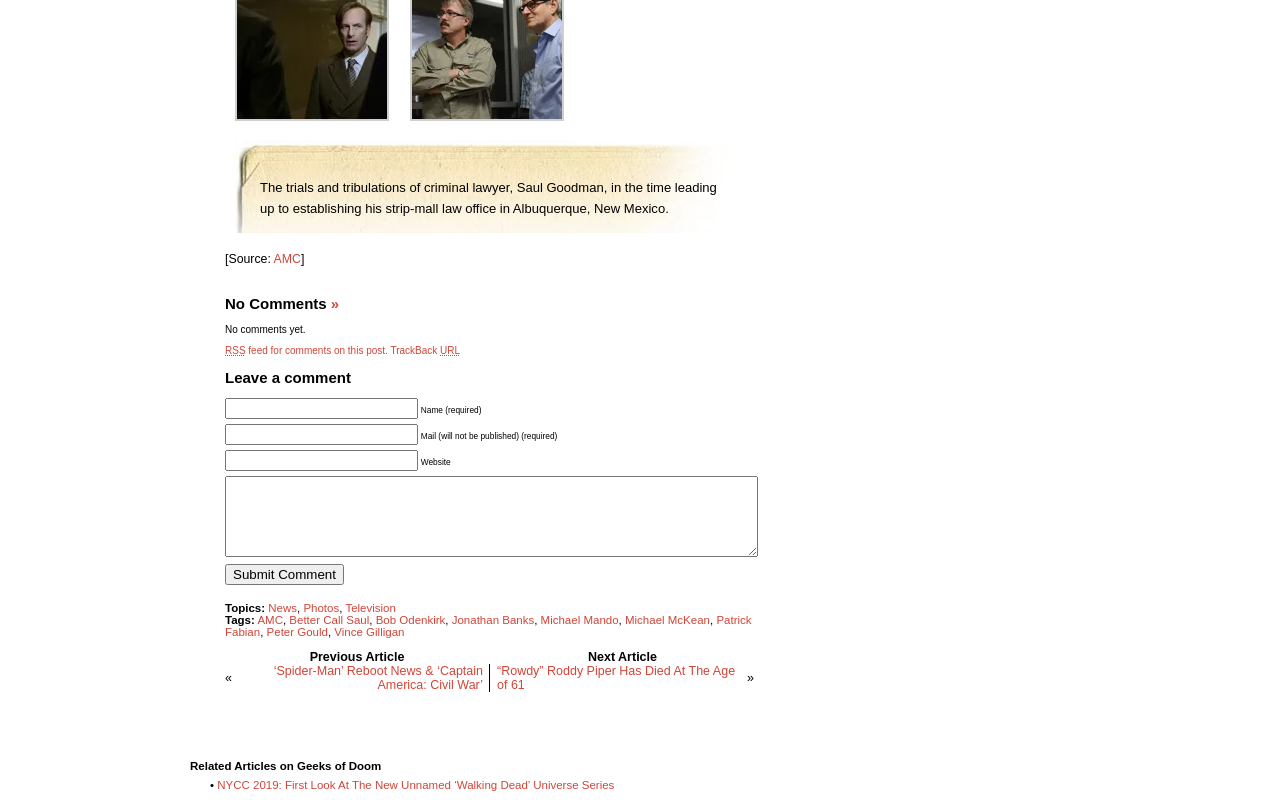Identify the bounding box coordinates of the region that needs to be clicked to carry out this instruction: "View the 'News' topic". Provide these coordinates as four float numbers ranging from 0 to 1, i.e., [left, top, right, bottom].

[0.21, 0.753, 0.232, 0.768]